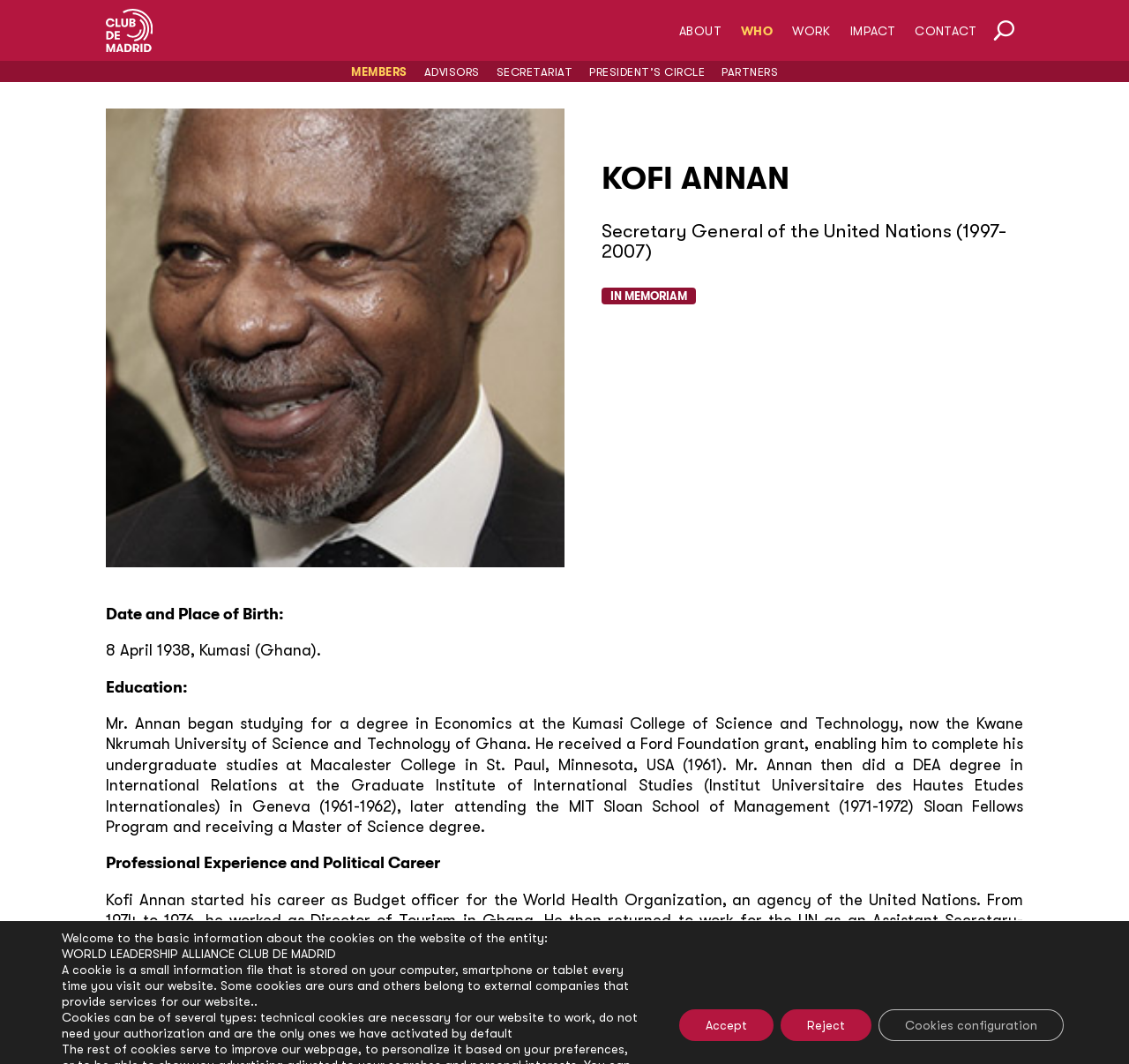Point out the bounding box coordinates of the section to click in order to follow this instruction: "Click the MEMBERS link".

[0.311, 0.061, 0.361, 0.074]